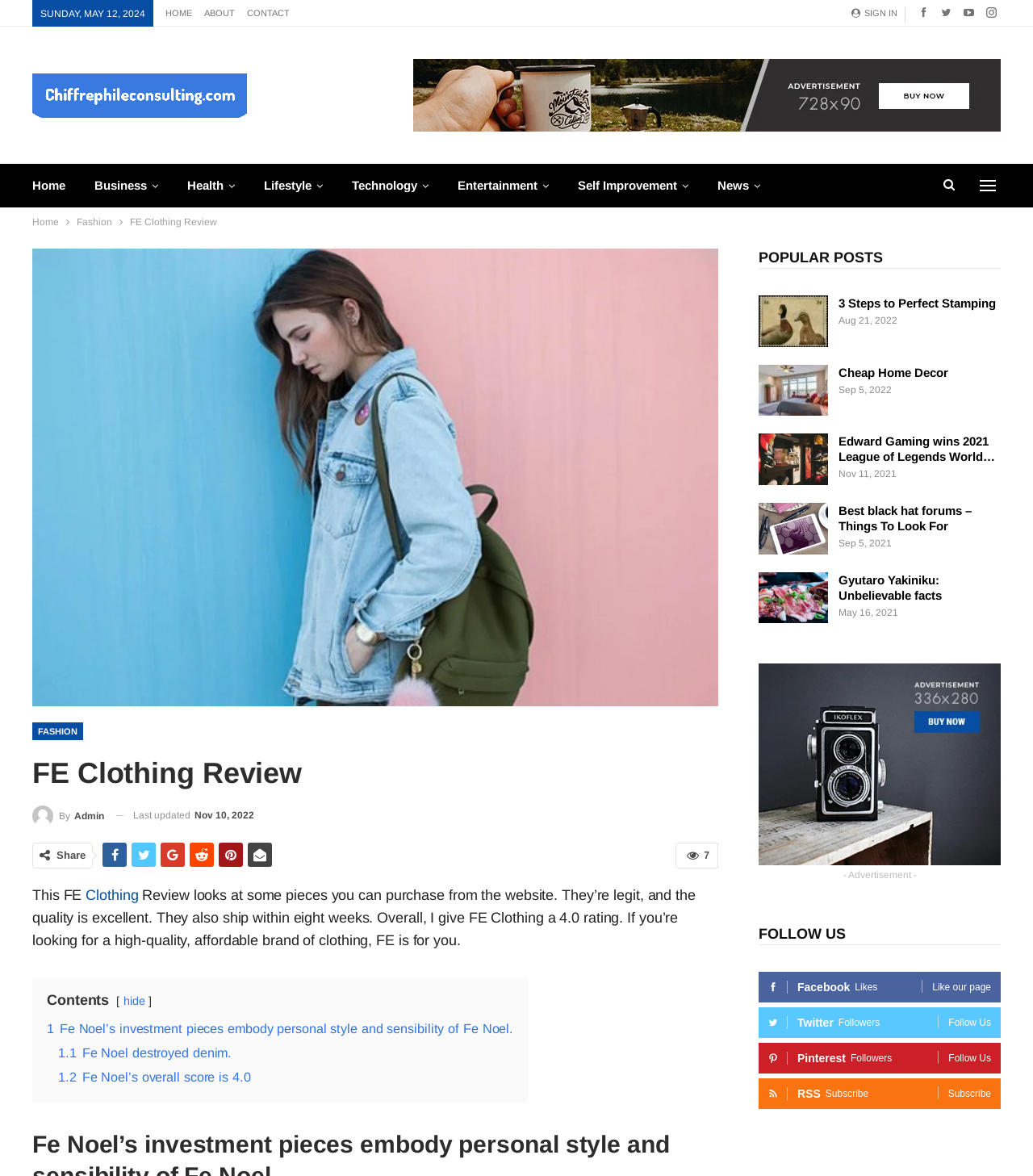Extract the heading text from the webpage.

FE Clothing Review